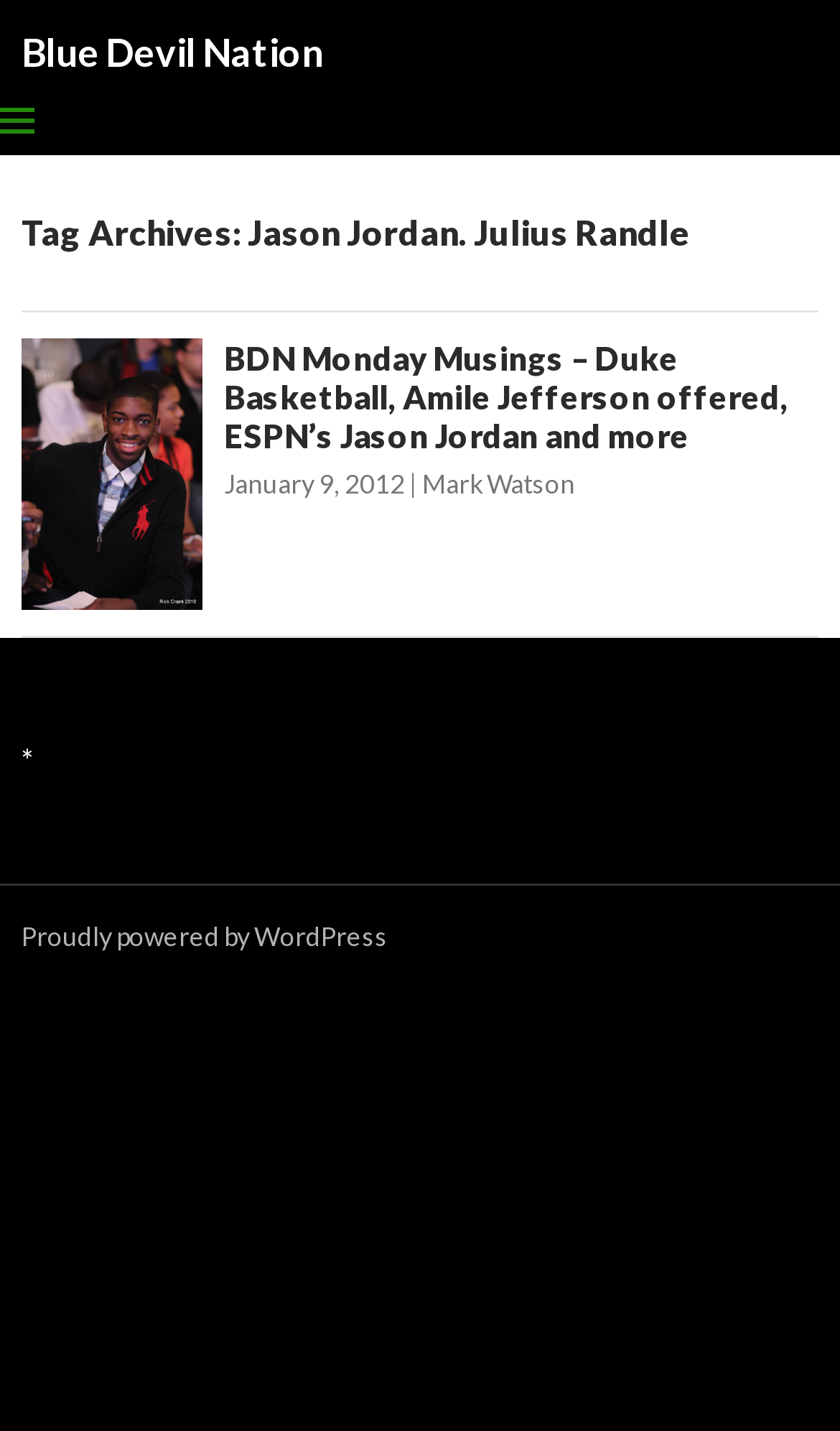Locate and provide the bounding box coordinates for the HTML element that matches this description: "Vacuum Flange Modification".

None